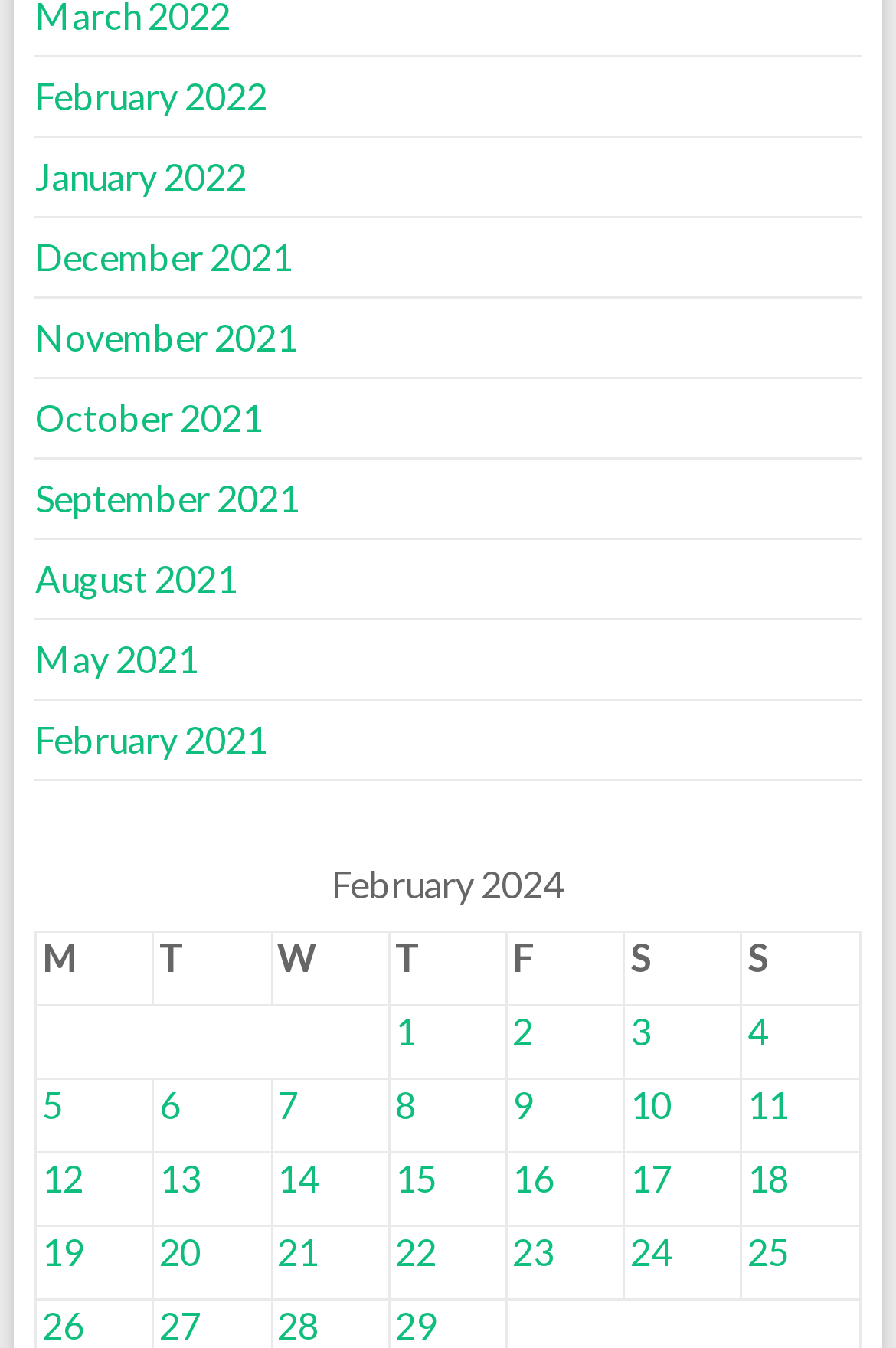Given the element description, predict the bounding box coordinates in the format (top-left x, top-left y, bottom-right x, bottom-right y), using floating point numbers between 0 and 1: 2

[0.572, 0.749, 0.595, 0.781]